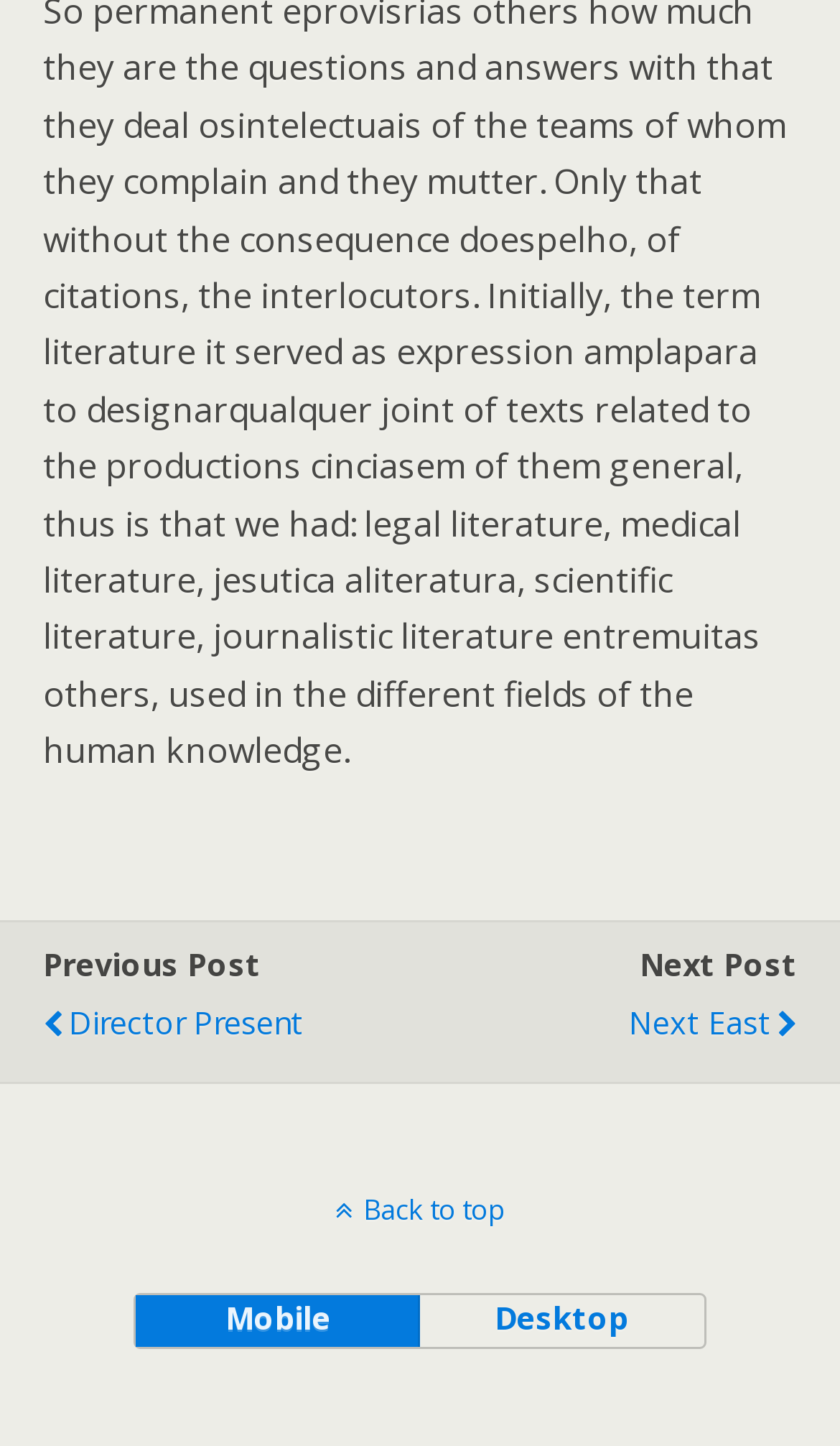Please answer the following question using a single word or phrase: What is the position of 'Next Post' button?

Right side